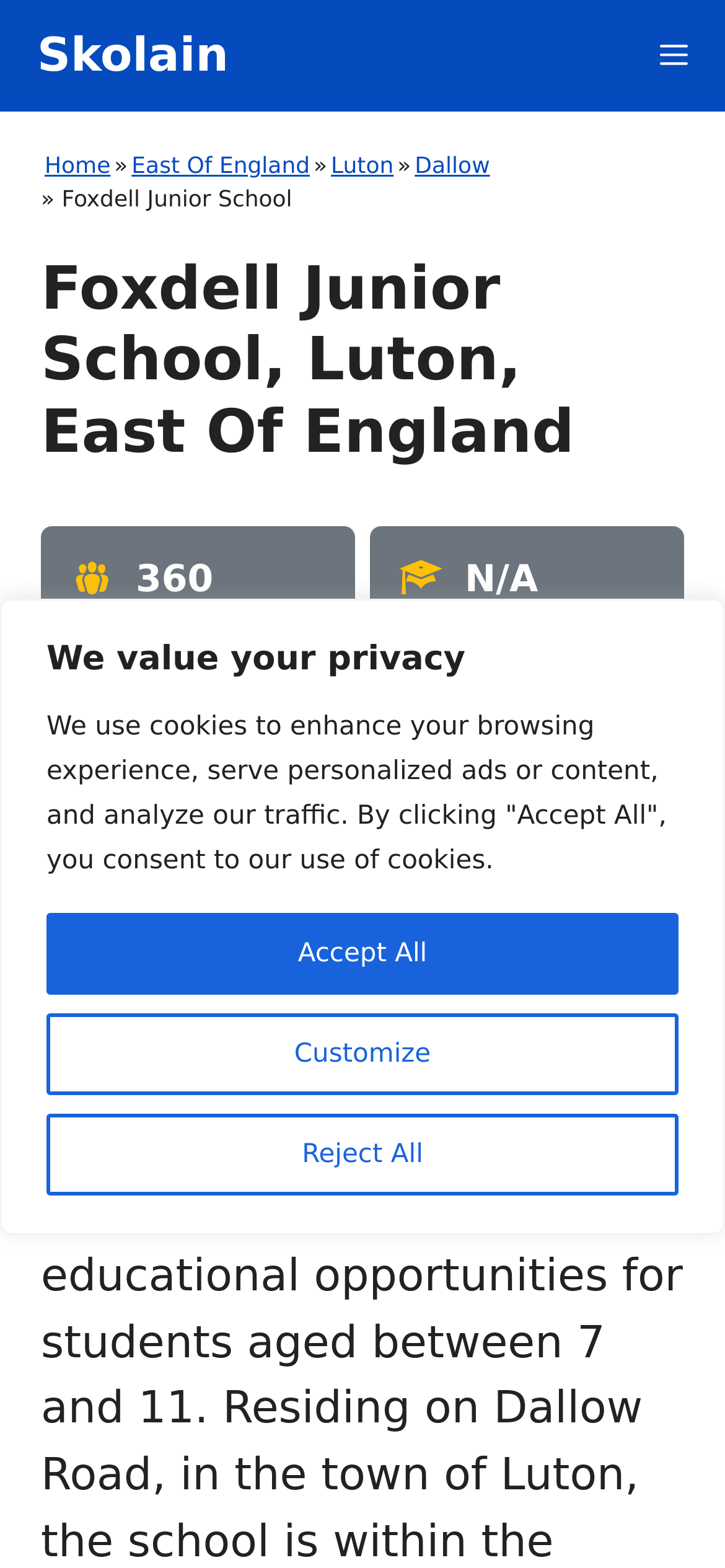Select the bounding box coordinates of the element I need to click to carry out the following instruction: "Click the Skolain link".

[0.051, 0.018, 0.315, 0.052]